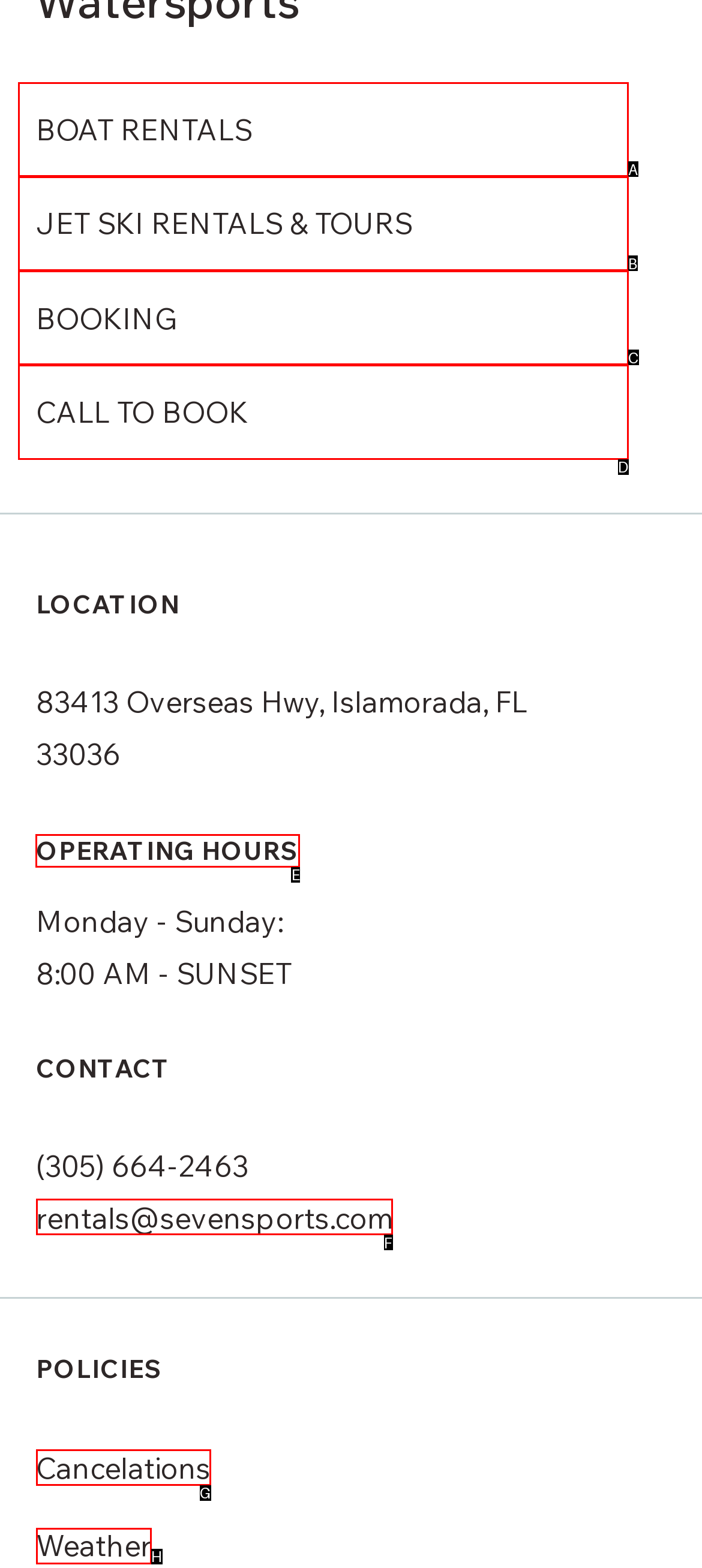Tell me which one HTML element you should click to complete the following task: View operating hours
Answer with the option's letter from the given choices directly.

E